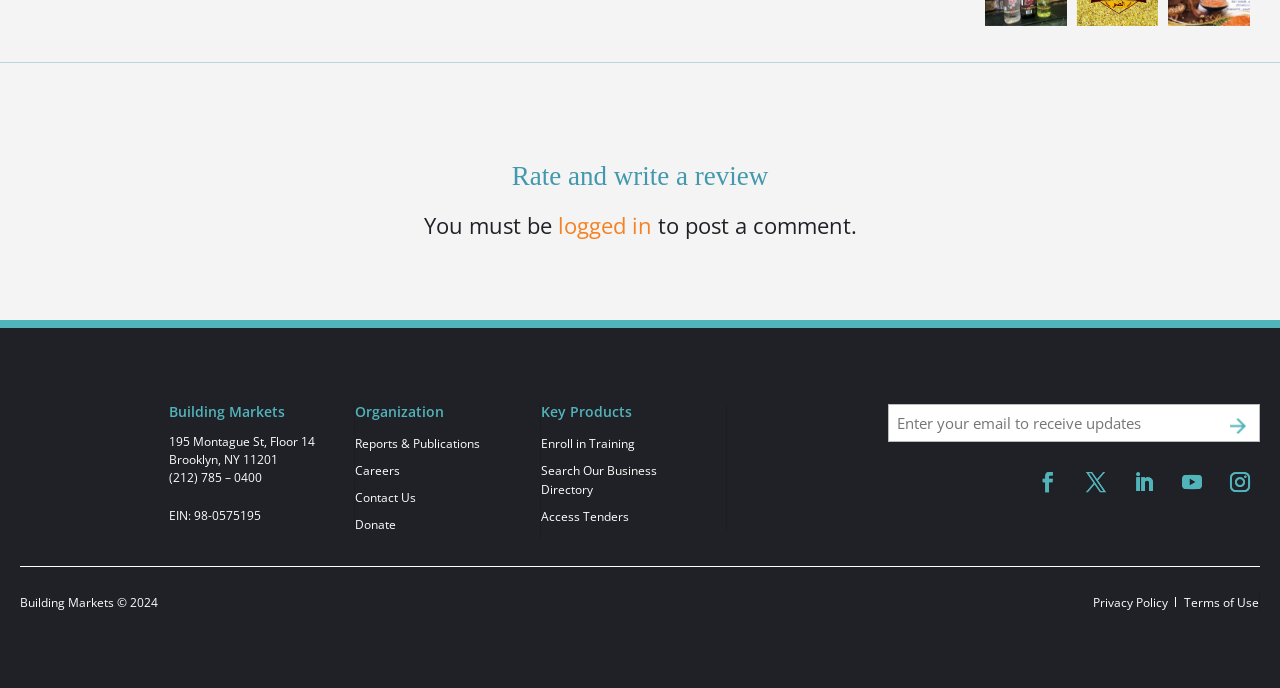Determine the bounding box for the UI element as described: "Enroll in Training". The coordinates should be represented as four float numbers between 0 and 1, formatted as [left, top, right, bottom].

[0.422, 0.632, 0.496, 0.656]